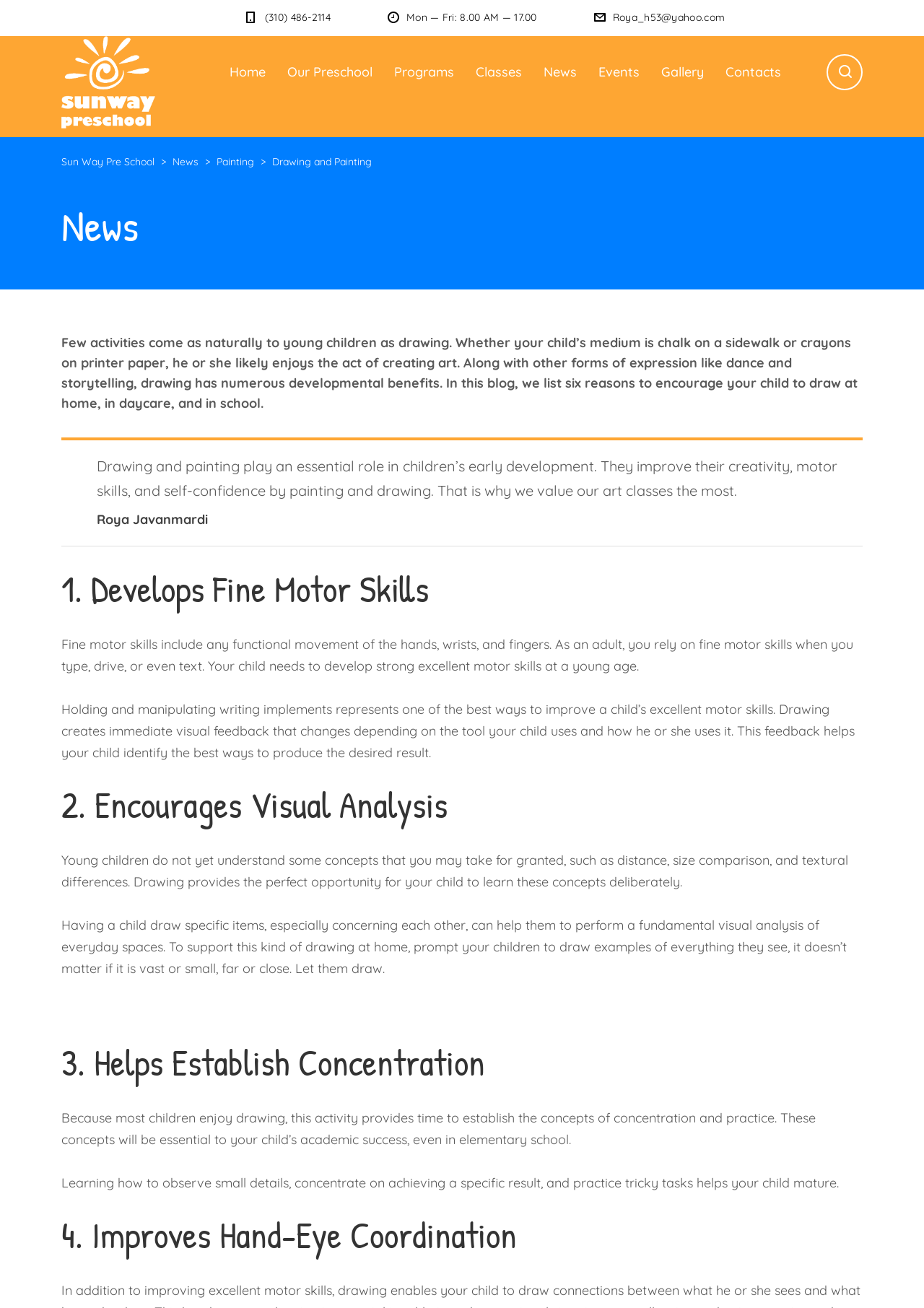What is the phone number of Sun Way Pre School?
Provide a detailed answer to the question, using the image to inform your response.

I found the phone number by looking at the top section of the webpage, where the contact information is usually displayed. The phone number is written in a static text element as '(310) 486-2114'.